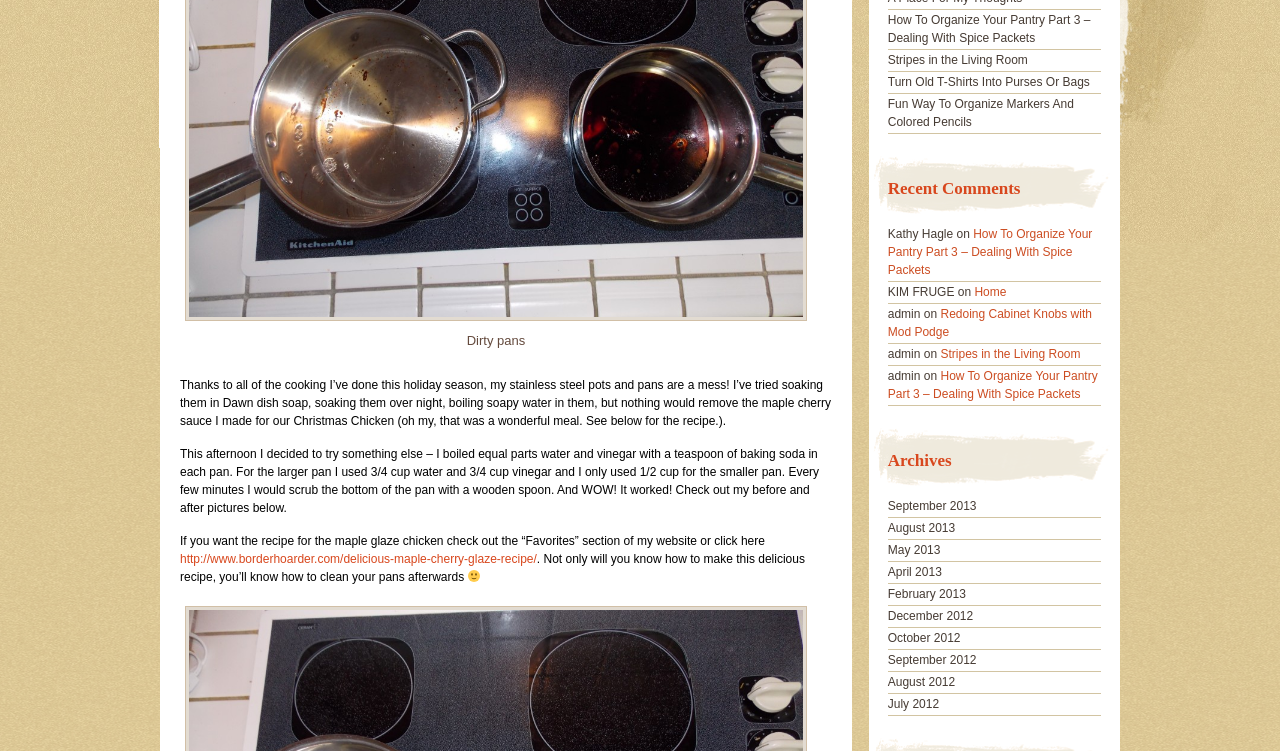Find the bounding box coordinates for the element described here: "parent_node: Dirty pans".

[0.145, 0.413, 0.63, 0.431]